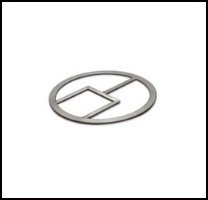What is the purpose of the rectangular cutout?
Using the picture, provide a one-word or short phrase answer.

To provide a tight seal